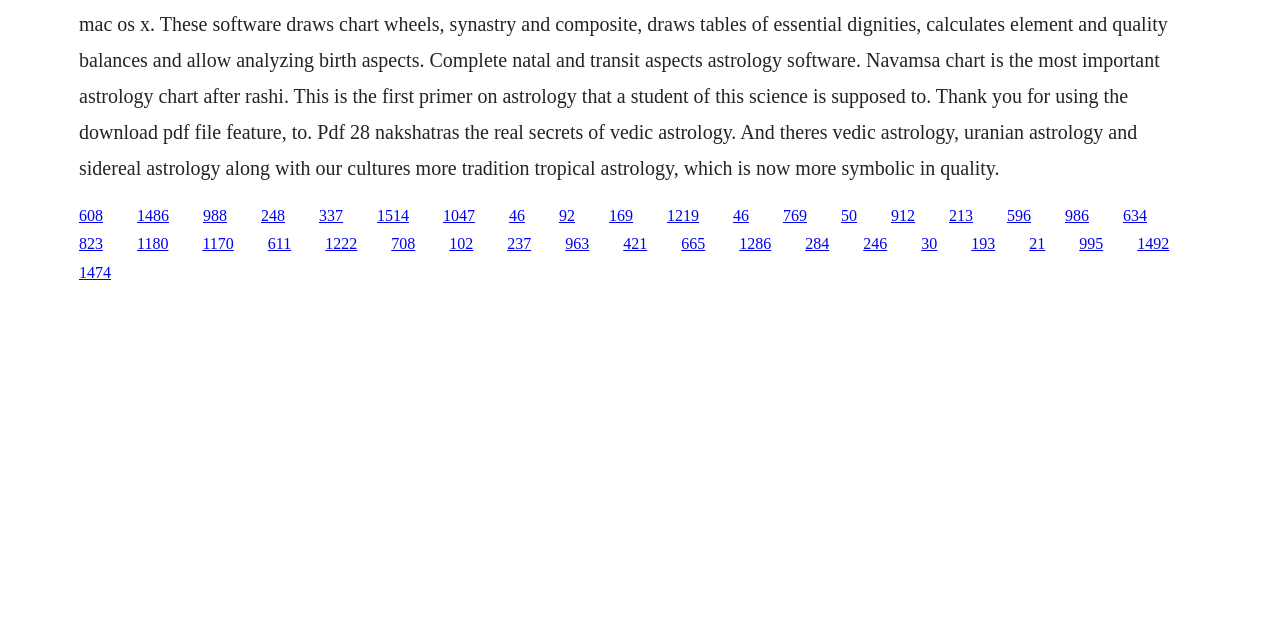Locate and provide the bounding box coordinates for the HTML element that matches this description: "1180".

[0.107, 0.368, 0.132, 0.394]